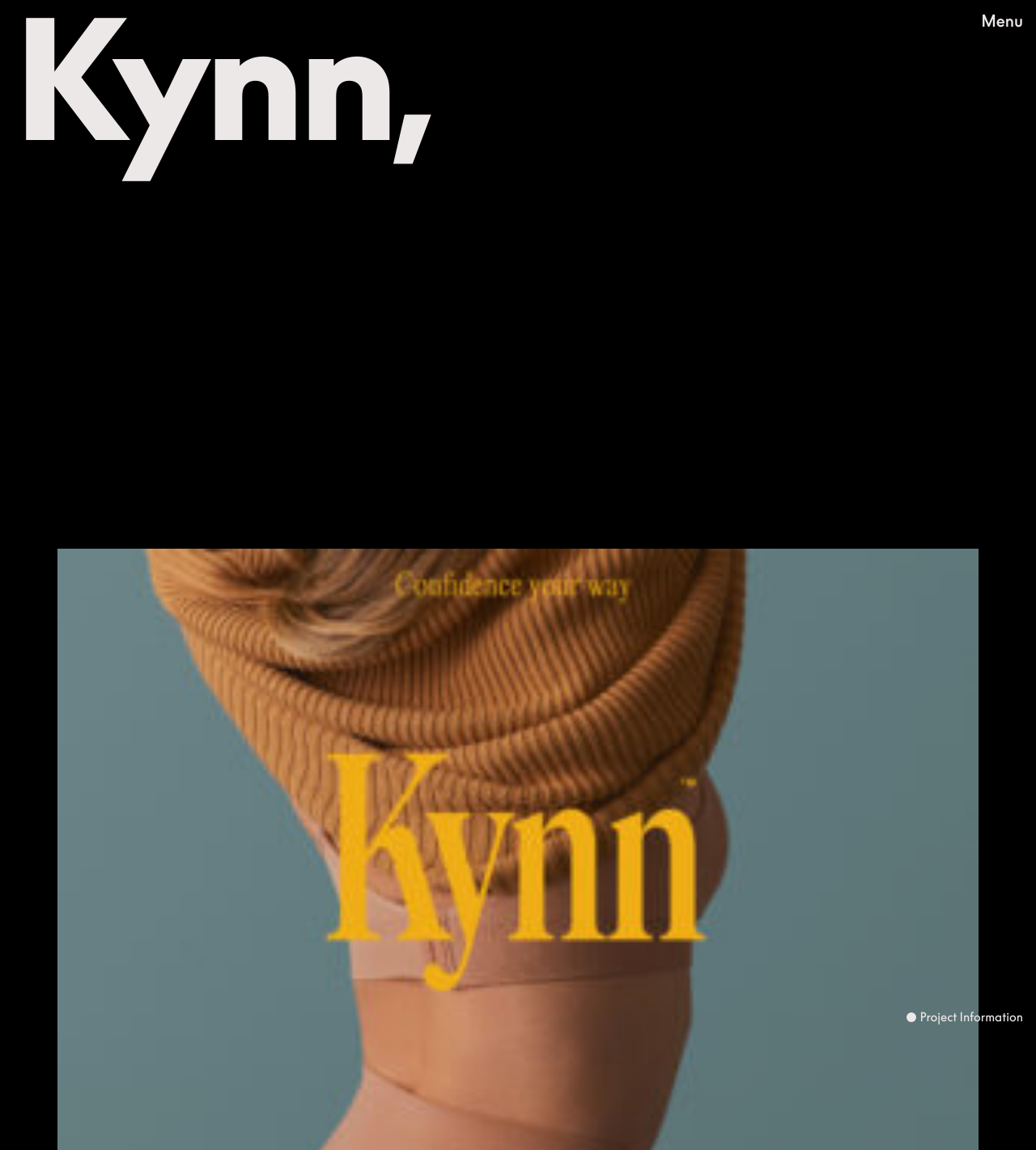Based on the description "Project Information", find the bounding box of the specified UI element.

[0.875, 0.878, 1.0, 0.891]